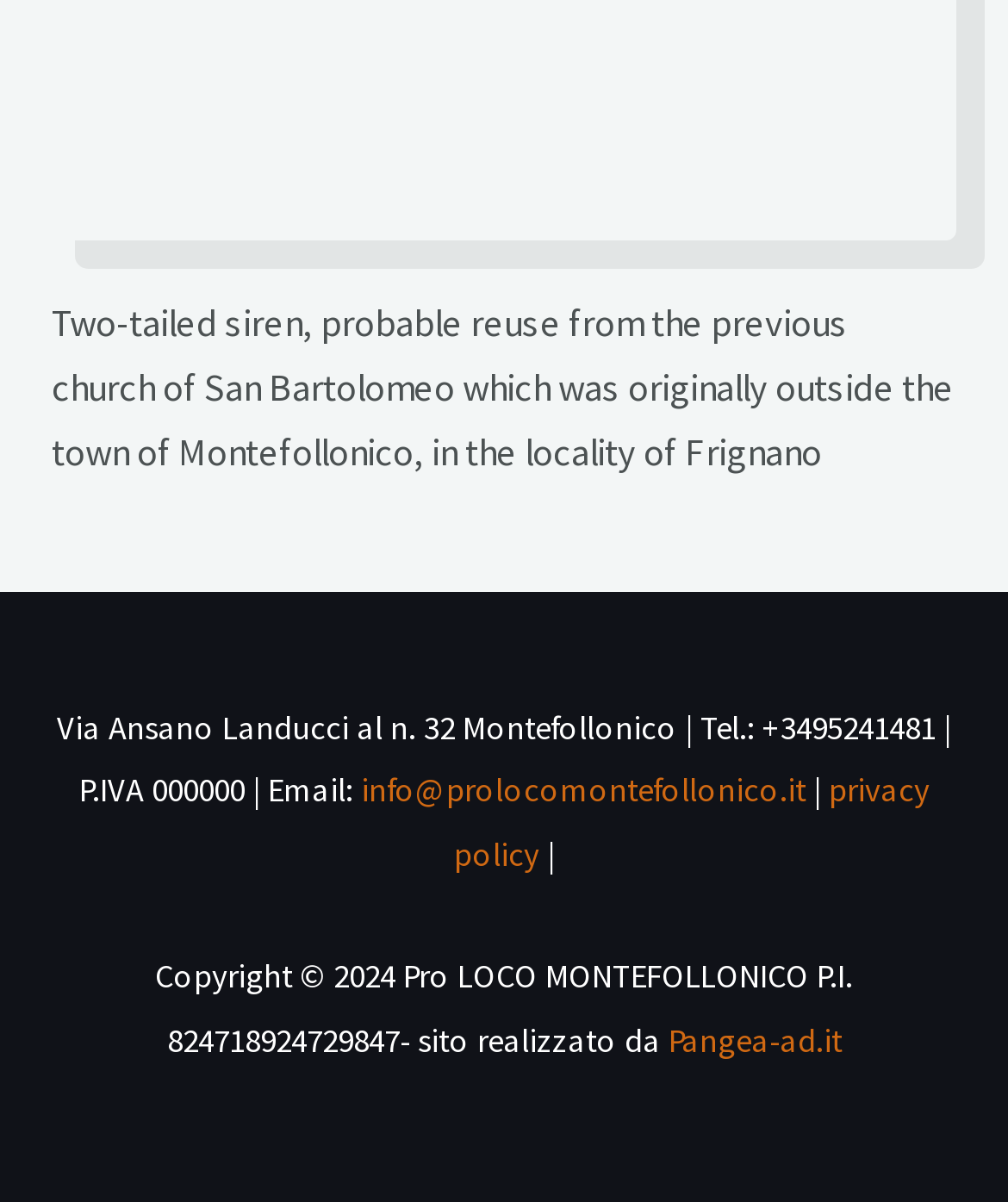What is the email address of Pro LOCO MONTEFOLLONICO?
Provide a detailed answer to the question using information from the image.

I found the email address by looking at the footer section of the webpage, where it is written 'Via Ansano Landucci al n. 32 Montefollonico | Tel.: +3495241481 | P.IVA 000000 | Email: info@prolocomontefollonico.it'